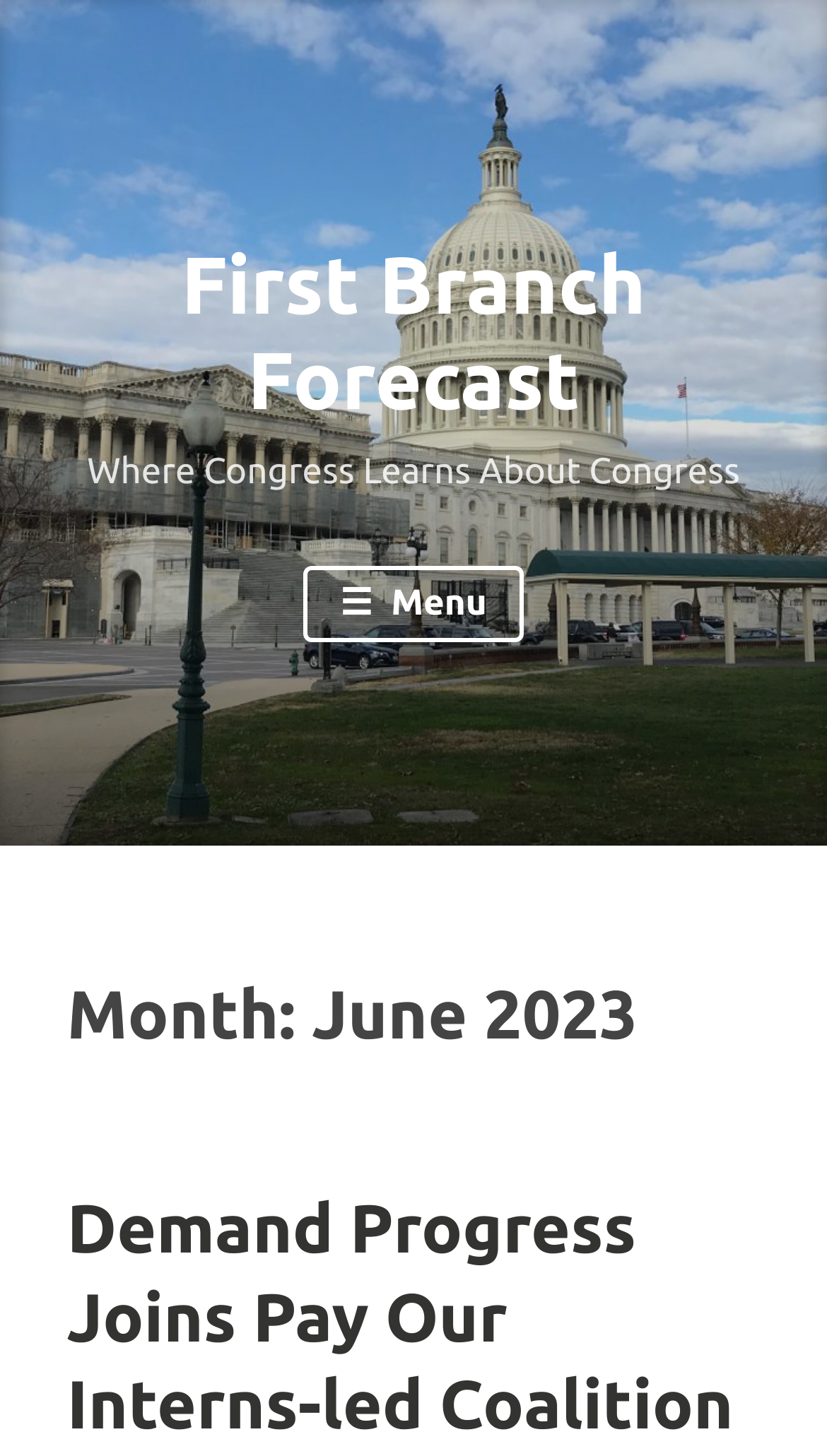Extract the bounding box coordinates of the UI element described: "First Branch Forecast". Provide the coordinates in the format [left, top, right, bottom] with values ranging from 0 to 1.

[0.219, 0.166, 0.781, 0.293]